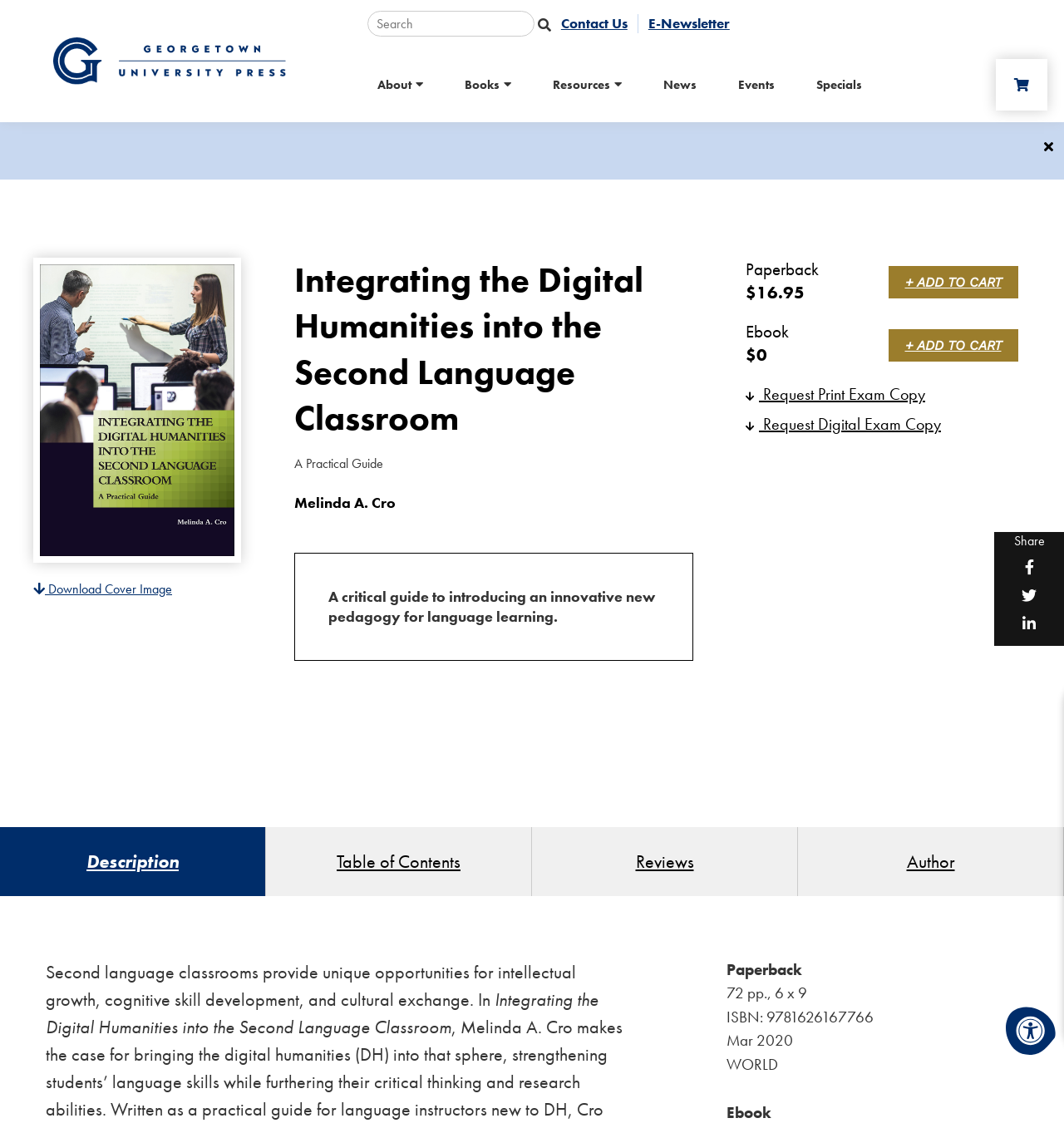Please identify the bounding box coordinates of where to click in order to follow the instruction: "View book description".

[0.0, 0.733, 0.249, 0.794]